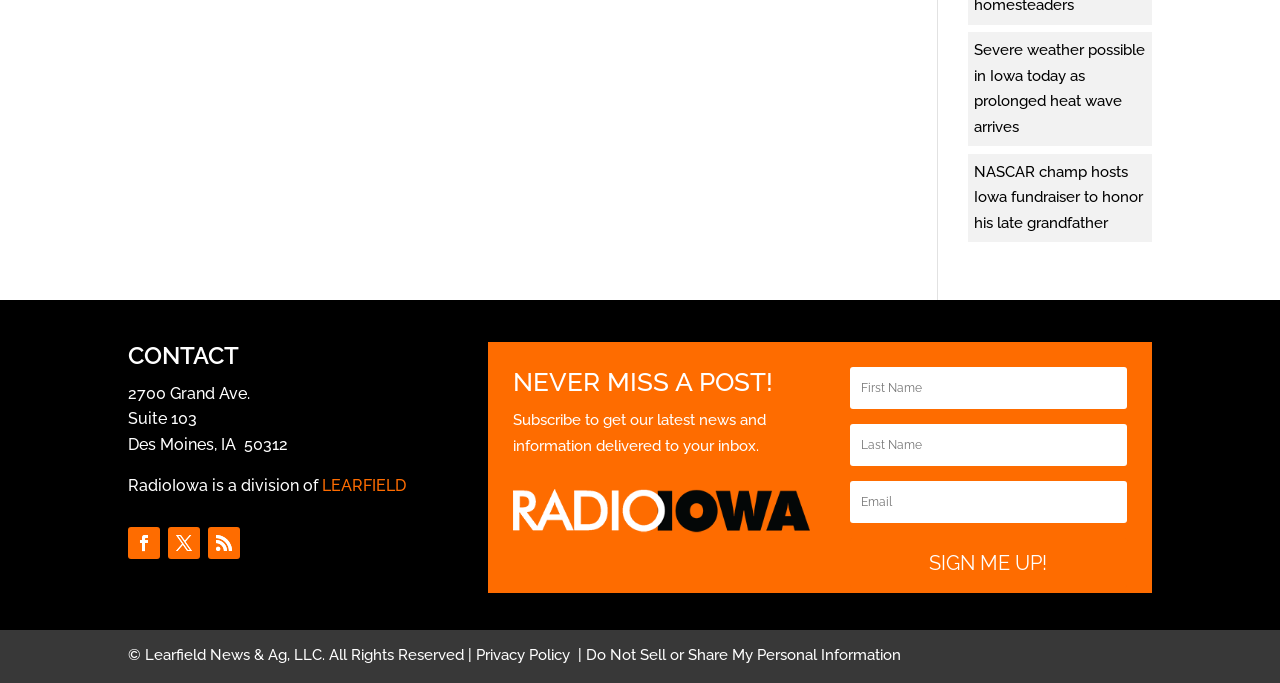Determine the bounding box for the described UI element: "Follow".

[0.162, 0.772, 0.188, 0.818]